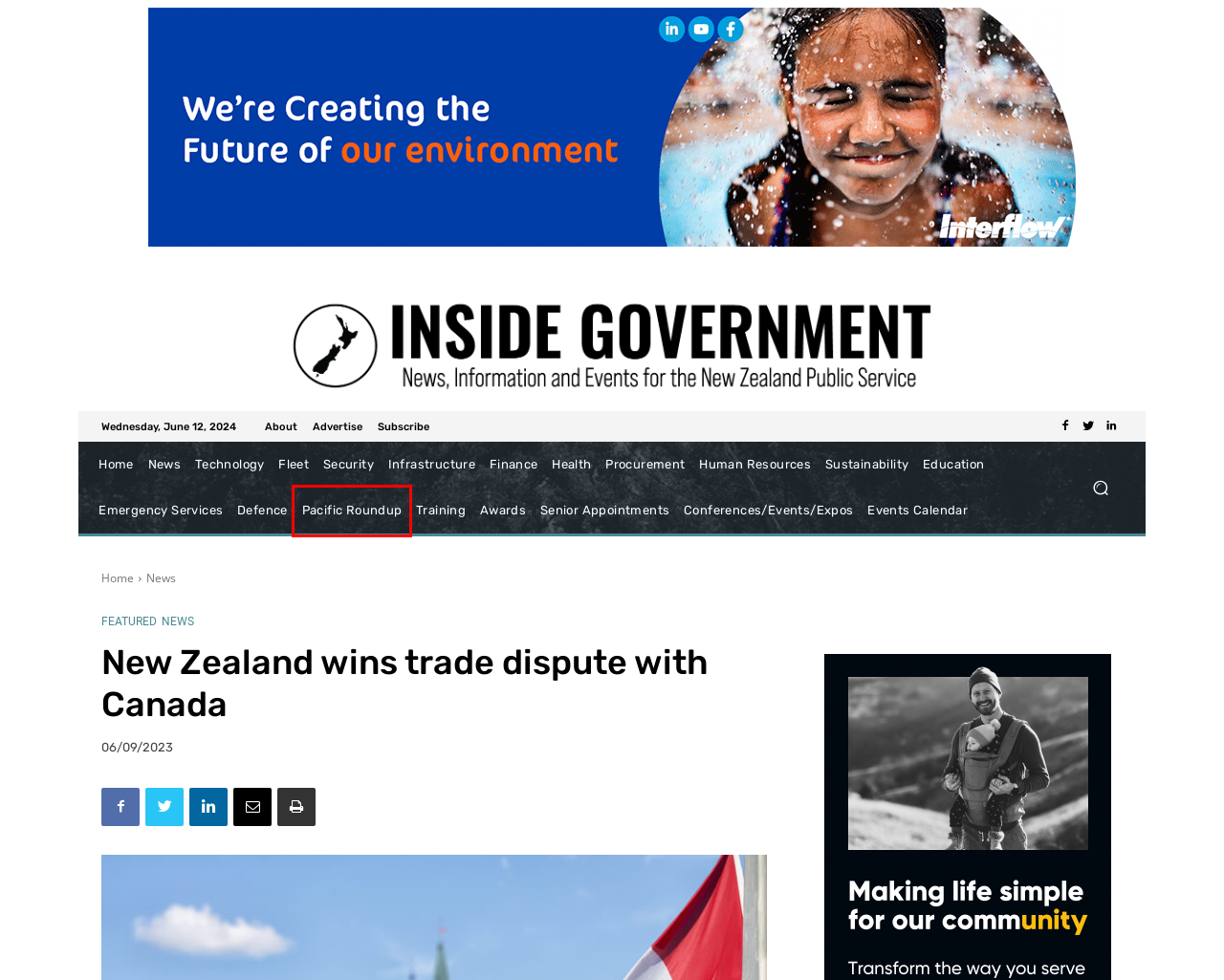Observe the webpage screenshot and focus on the red bounding box surrounding a UI element. Choose the most appropriate webpage description that corresponds to the new webpage after clicking the element in the bounding box. Here are the candidates:
A. Education Archives - Inside Government NZ
B. Emergency Services Archives - Inside Government NZ
C. Defence Archives - Inside Government NZ
D. Sustainability Archives - Inside Government NZ
E. Training Archives - Inside Government NZ
F. Pacific Roundup Archives - Inside Government NZ
G. Awards & Recognition Archives - Inside Government NZ
H. Events Calendar - Inside Government NZ

F